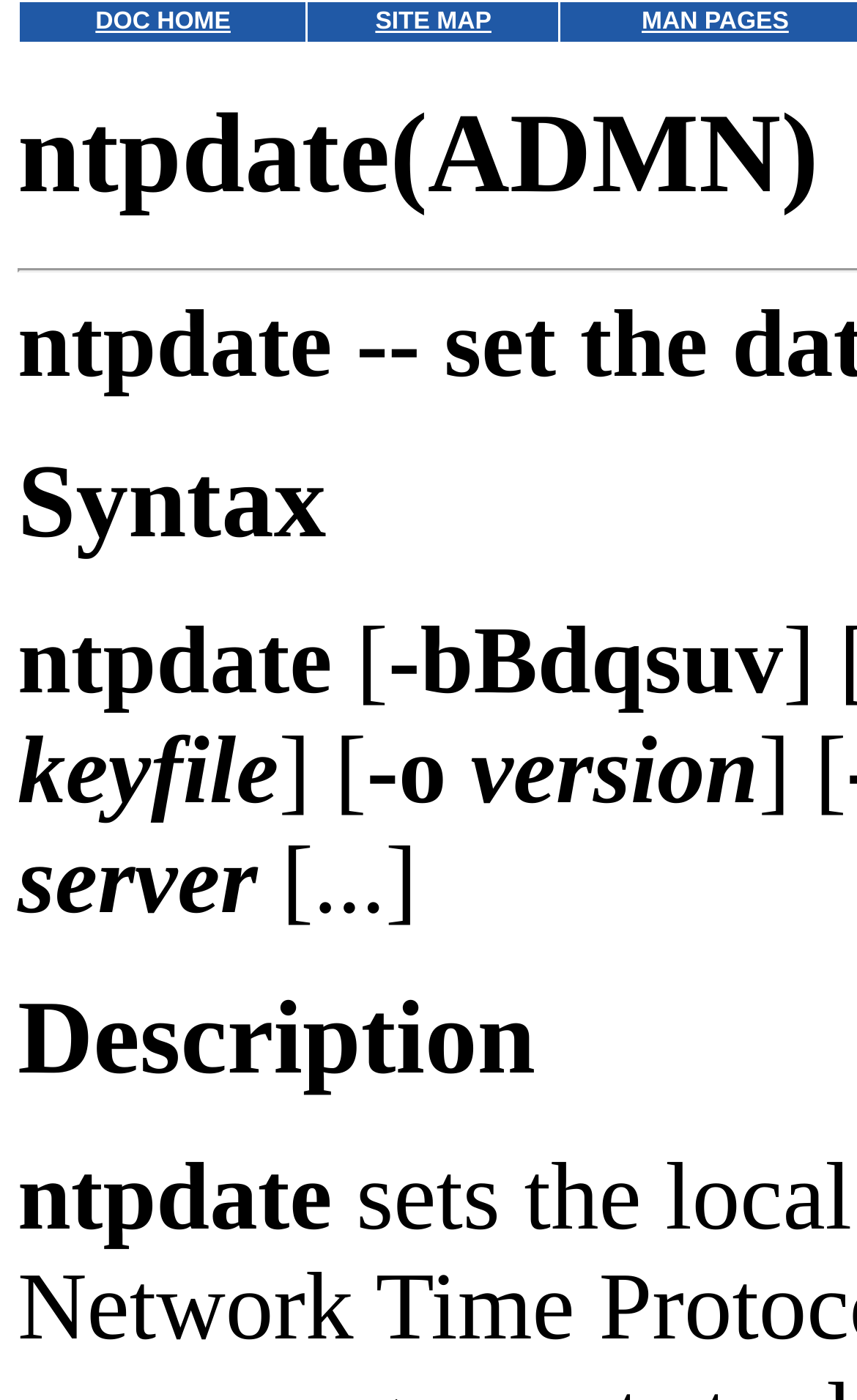Respond with a single word or short phrase to the following question: 
What is the purpose of the '-o' option?

Unknown